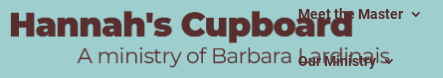Answer the question below using just one word or a short phrase: 
What is the nature of Hannah's Cupboard?

Spiritual guidance or support